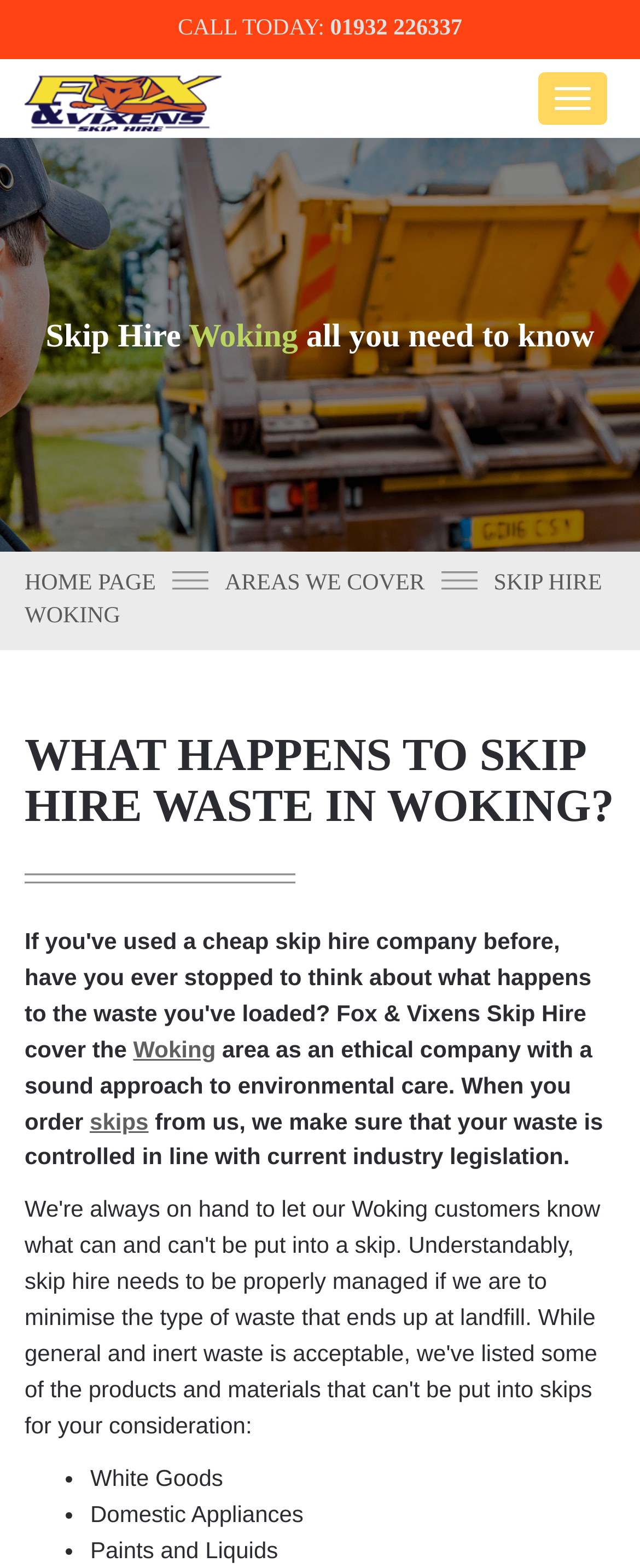What is the primary heading on this webpage?

WHAT HAPPENS TO SKIP HIRE WASTE IN WOKING?